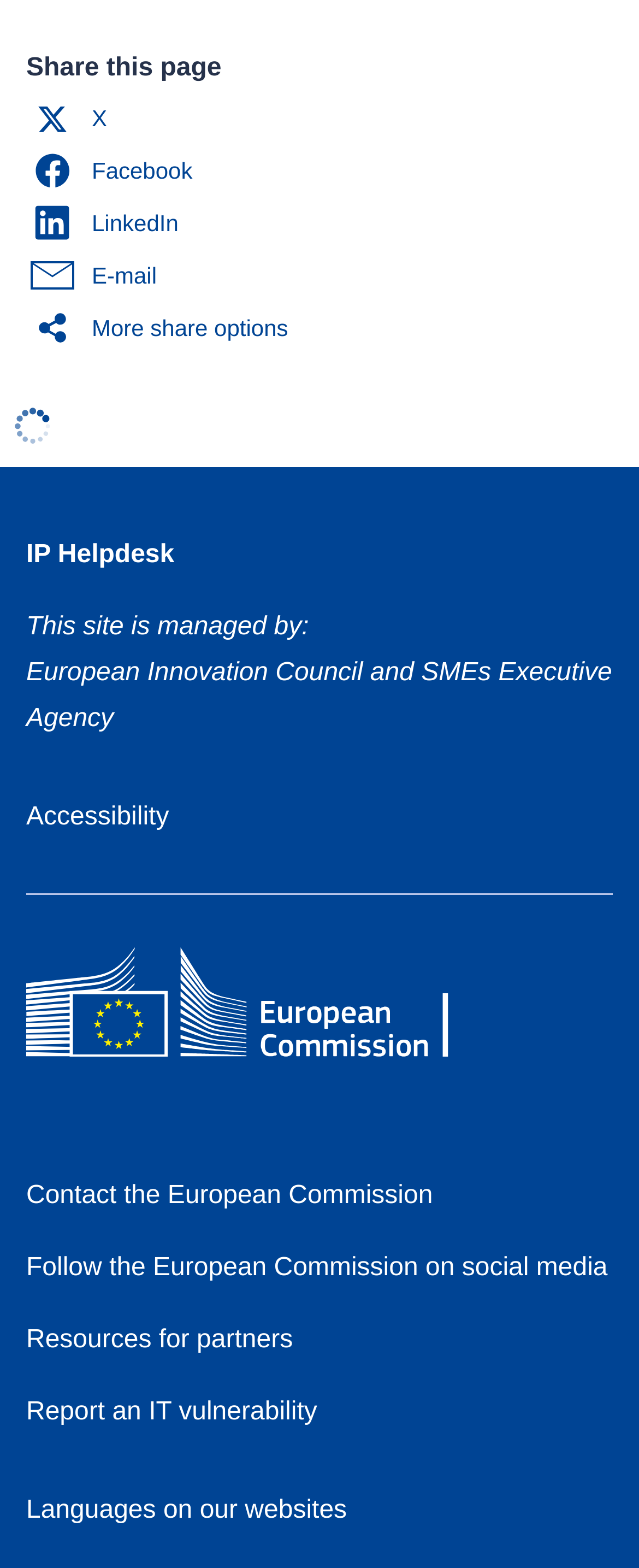Please identify the bounding box coordinates of the clickable region that I should interact with to perform the following instruction: "Go to the European Commission homepage". The coordinates should be expressed as four float numbers between 0 and 1, i.e., [left, top, right, bottom].

[0.041, 0.604, 0.785, 0.69]